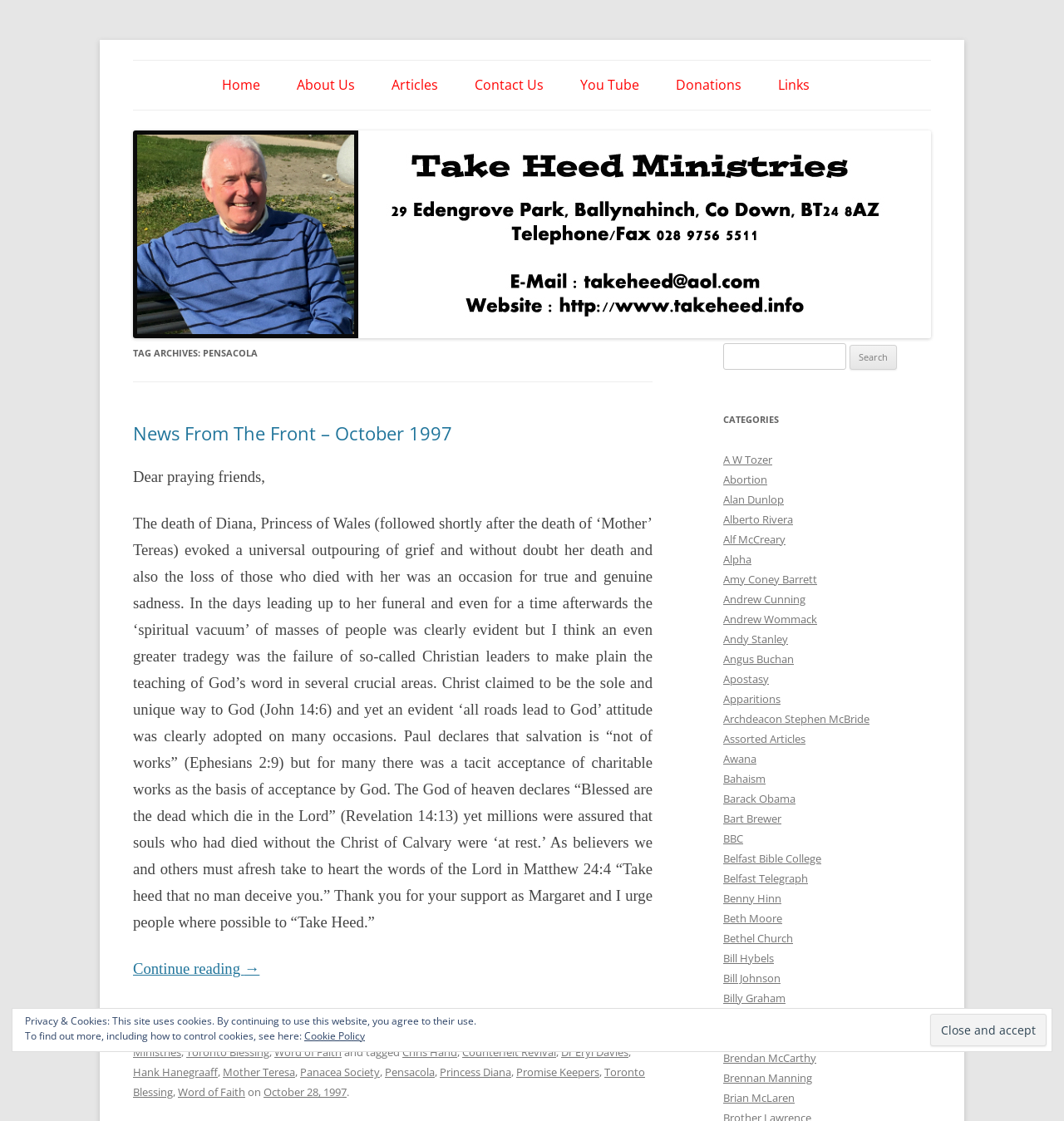Explain in detail what is displayed on the webpage.

The webpage is about Take Heed Ministries, with a focus on Pensacola. At the top, there is a heading "Take Heed Ministries" and a link with the same name. Below it, there is a link to "Skip to content". 

The main navigation menu is located below, with links to "Home", "About Us", "Articles", "Contact Us", "You Tube", "Donations", and "Links". 

The main content area is divided into two sections. On the left, there is a heading "TAG ARCHIVES: PENSACOLA" followed by an article titled "News From The Front – October 1997". The article has a link to read more and is followed by a block of text discussing the death of Princess Diana and the response of Christian leaders. 

On the right, there is a search bar with a label "Search for:" and a button to submit the search query. Below the search bar, there is a heading "CATEGORIES" followed by a list of links to various categories, including "A W Tozer", "Abortion", "Alan Dunlop", and many others.

At the bottom of the page, there is a footer section with links to tags related to the article, including "Charismatic", "Chris Hand", "Dr Eryl Davies", and others.